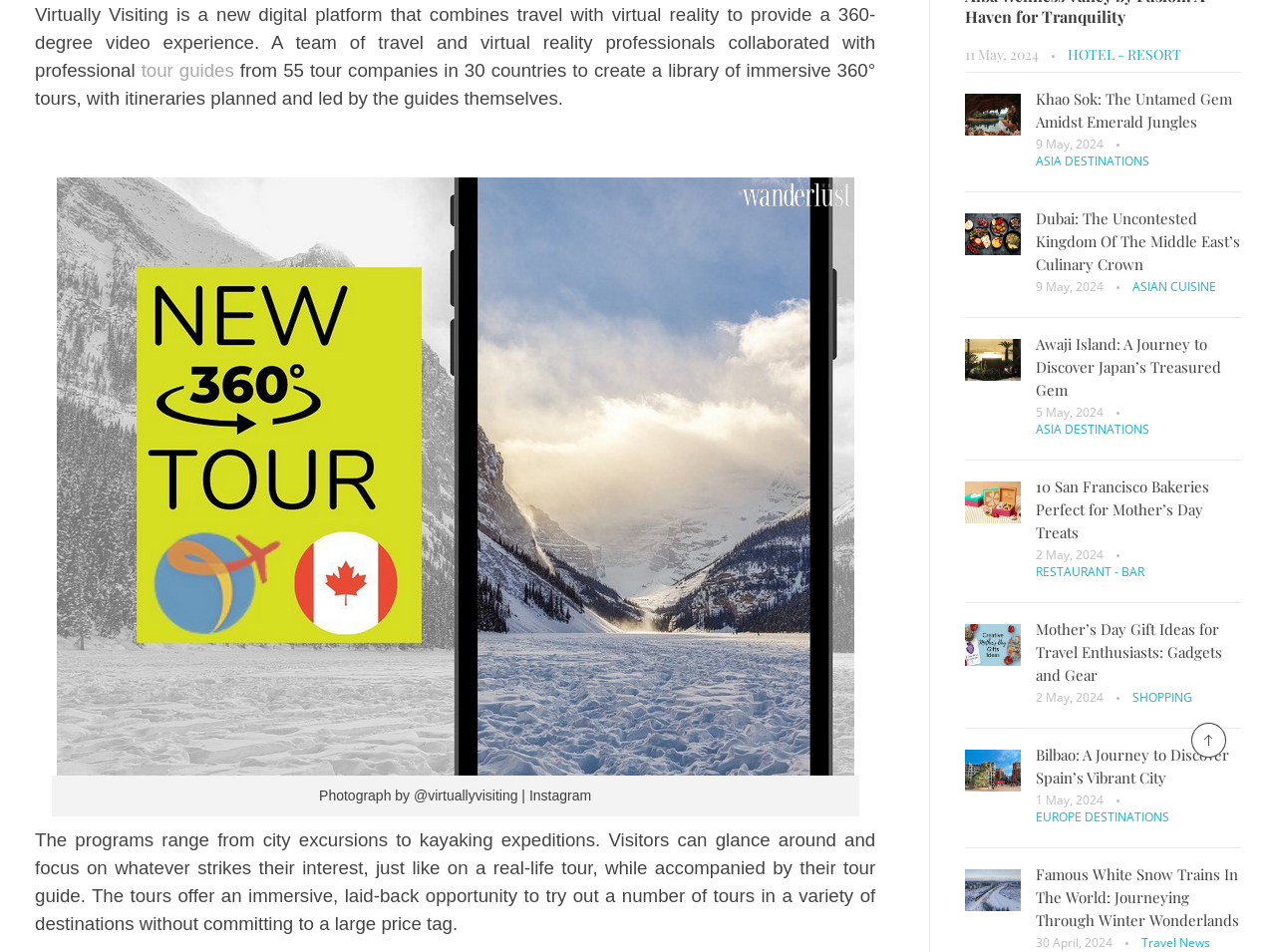Locate the UI element described by ASIA DESTINATIONS and provide its bounding box coordinates. Use the format (top-left x, top-left y, bottom-right x, bottom-right y) with all values as floating point numbers between 0 and 1.

[0.811, 0.442, 0.9, 0.46]